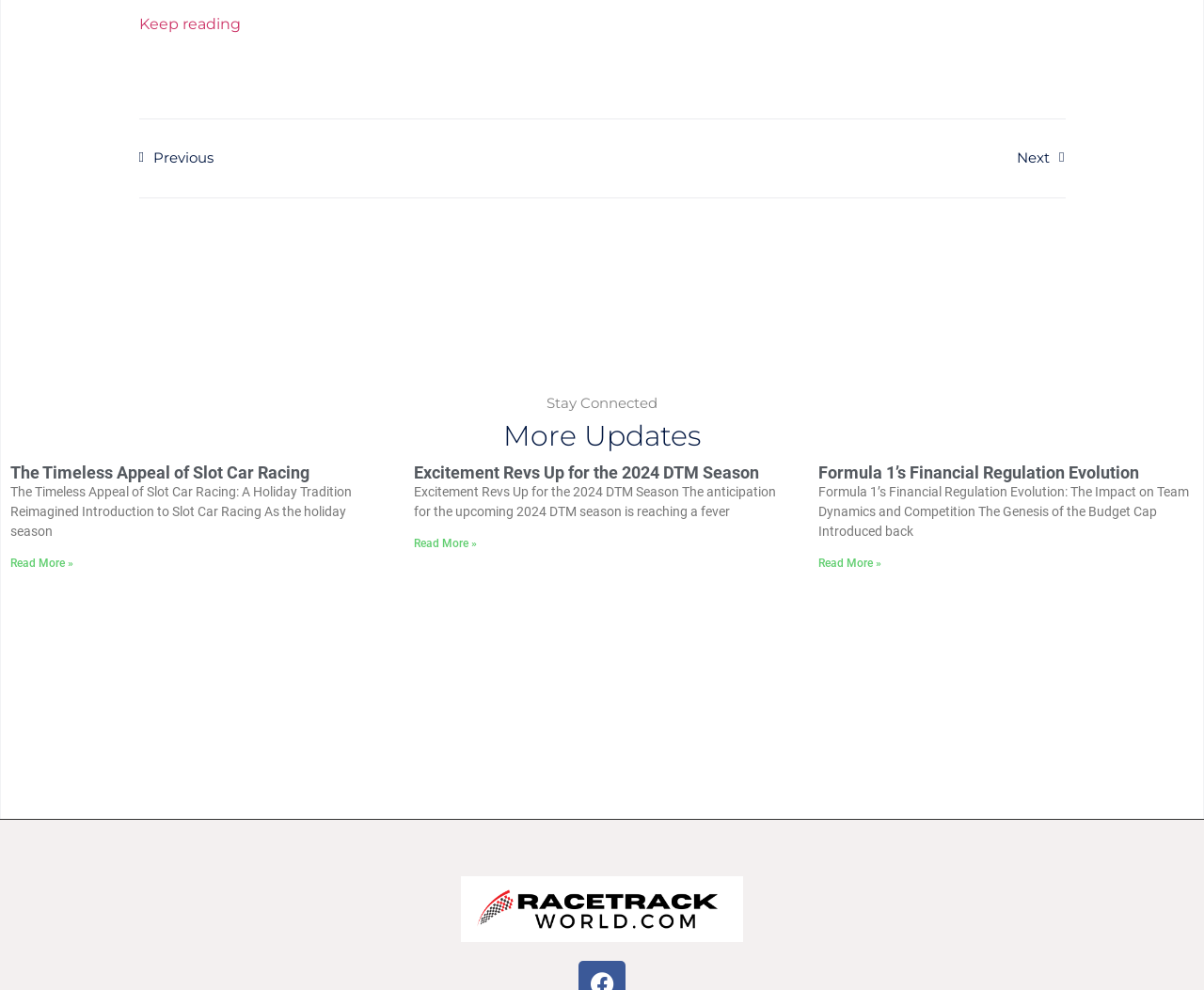Find the UI element described as: "Read More »" and predict its bounding box coordinates. Ensure the coordinates are four float numbers between 0 and 1, [left, top, right, bottom].

[0.344, 0.542, 0.396, 0.556]